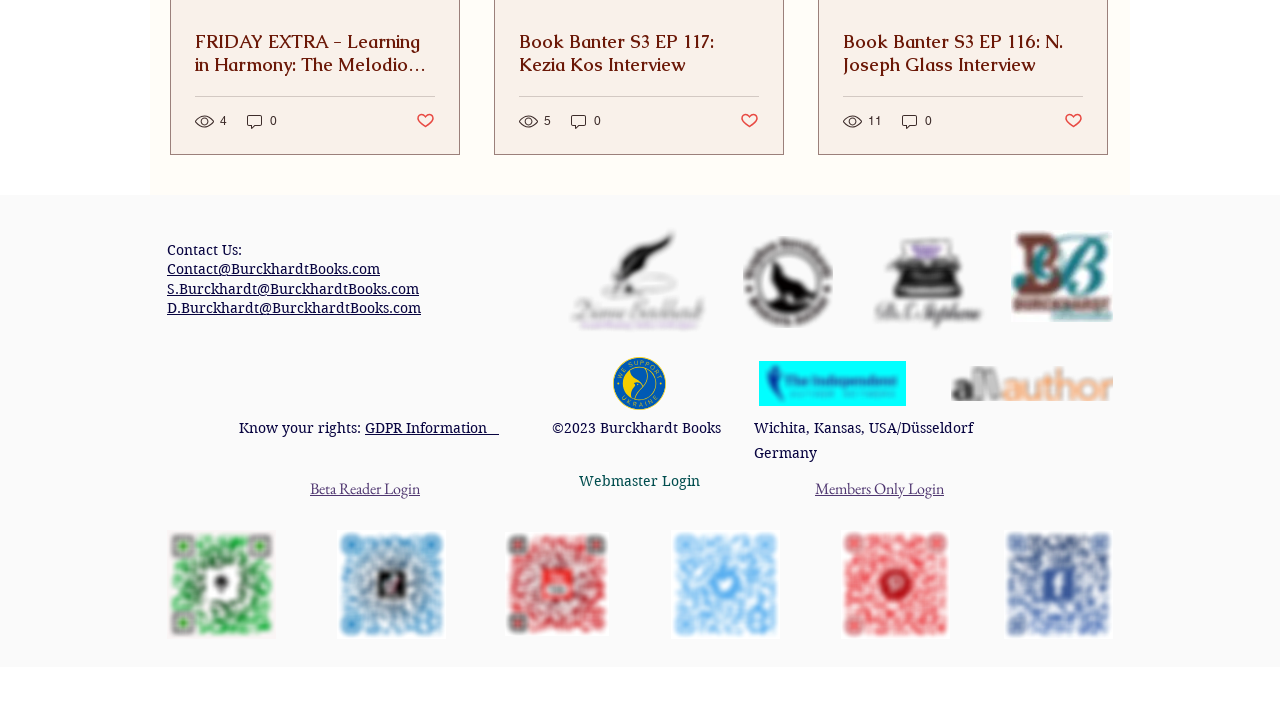Locate the bounding box for the described UI element: "0". Ensure the coordinates are four float numbers between 0 and 1, formatted as [left, top, right, bottom].

[0.191, 0.158, 0.218, 0.184]